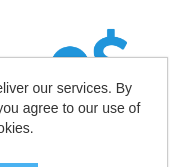Provide an in-depth description of the image.

The image features a notification or pop-up banner informing users about the use of cookies on the United Nations online platform for voluntary cancellation of certified emission reductions (CERs). The message emphasizes that by using the services provided on the platform, users consent to the cookie usage. The design includes a blue element at the top, which may represent an icon or illustration related to web services. Below the notification, there is a blue button labeled "OK," allowing users to acknowledge the message and proceed with their interaction on the site. This element is part of the broader user experience aimed at ensuring transparency regarding data usage.